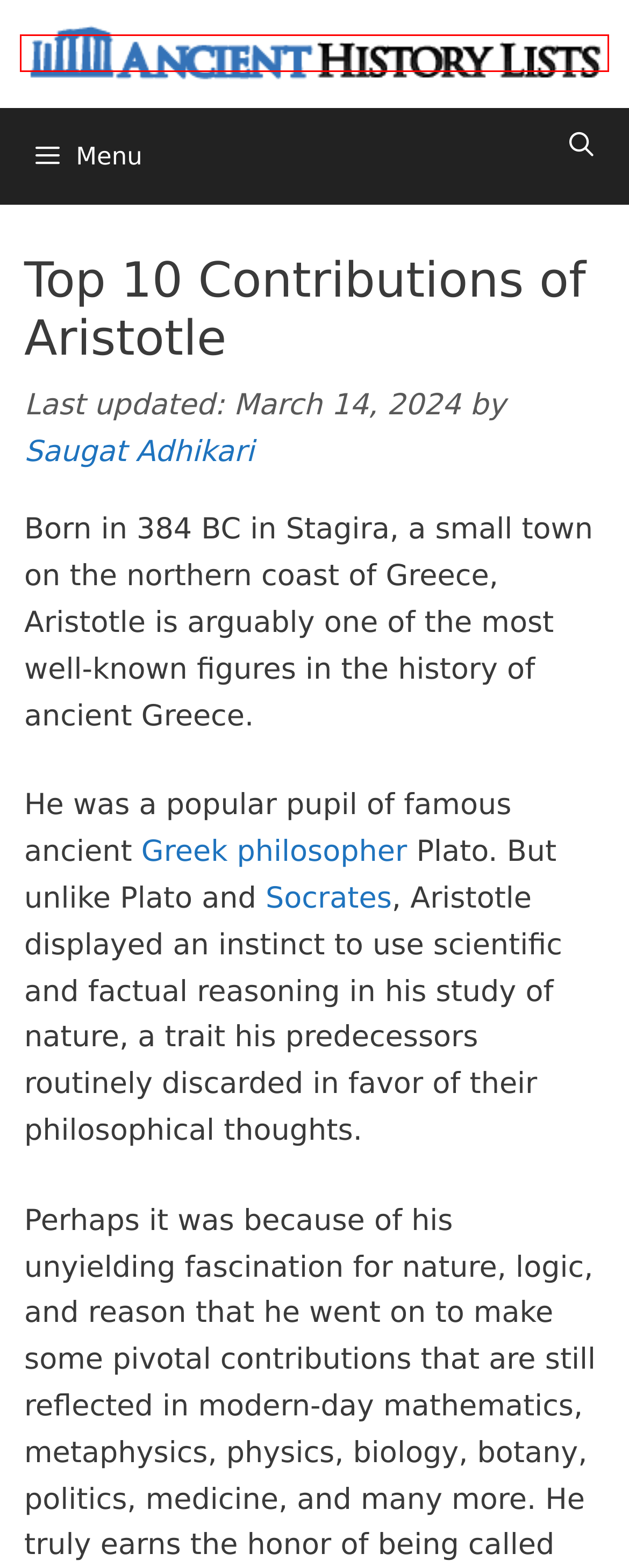You are presented with a screenshot of a webpage with a red bounding box. Select the webpage description that most closely matches the new webpage after clicking the element inside the red bounding box. The options are:
A. Top 12 Most Important People in Ancient India - Ancient History Lists
B. Top 10 Ancient Greek Goddesses
C. Privacy Policy & Contact - Ancient History Lists
D. Ancient History Lists - Fascinating Ancient Events and People
E. About - Ancient History Lists
F. Top 10 Ancient Greek Philosophers
G. Top 12 Fascinating Facts about Ancient India - Ancient History Lists
H. Top 10 Inventions and Discoveries of Ancient Greece

D